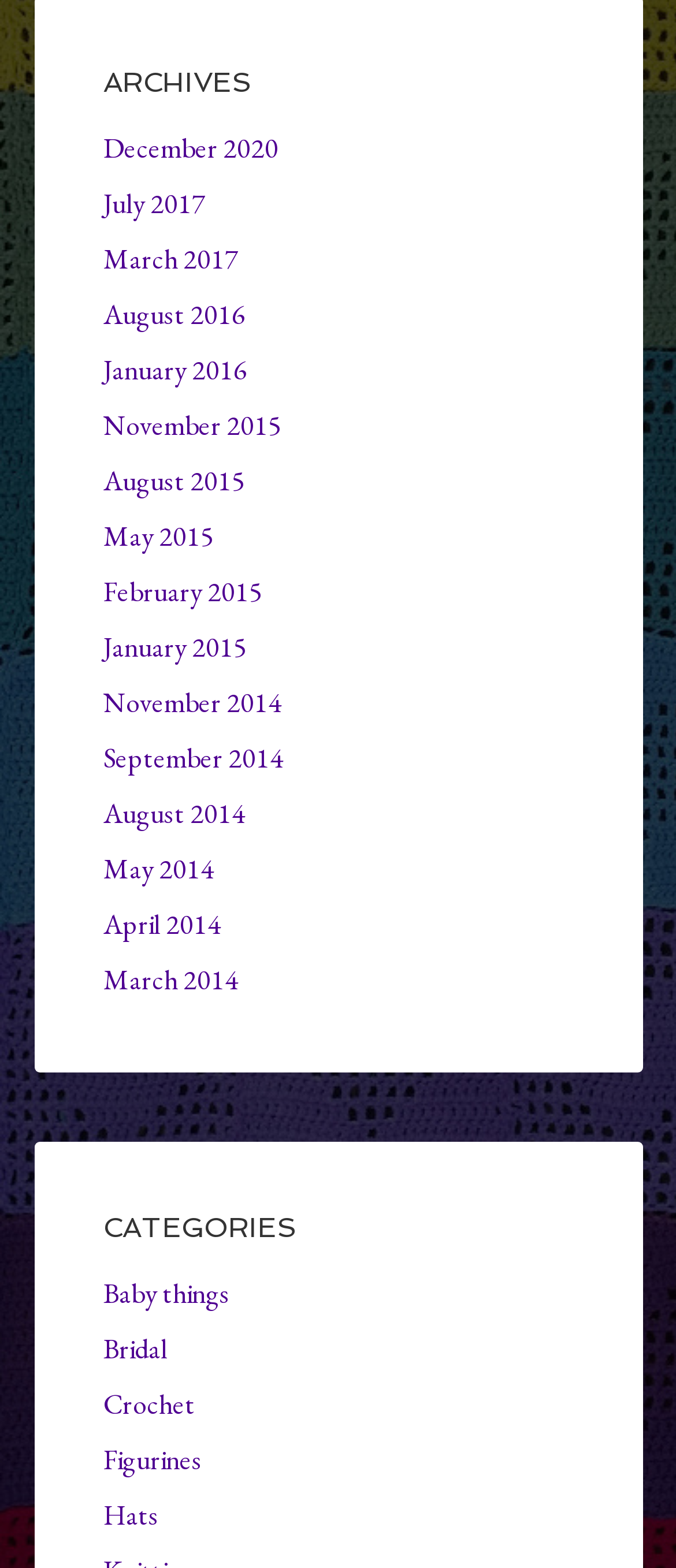Identify the bounding box for the UI element described as: "Crochet". The coordinates should be four float numbers between 0 and 1, i.e., [left, top, right, bottom].

[0.153, 0.884, 0.288, 0.907]